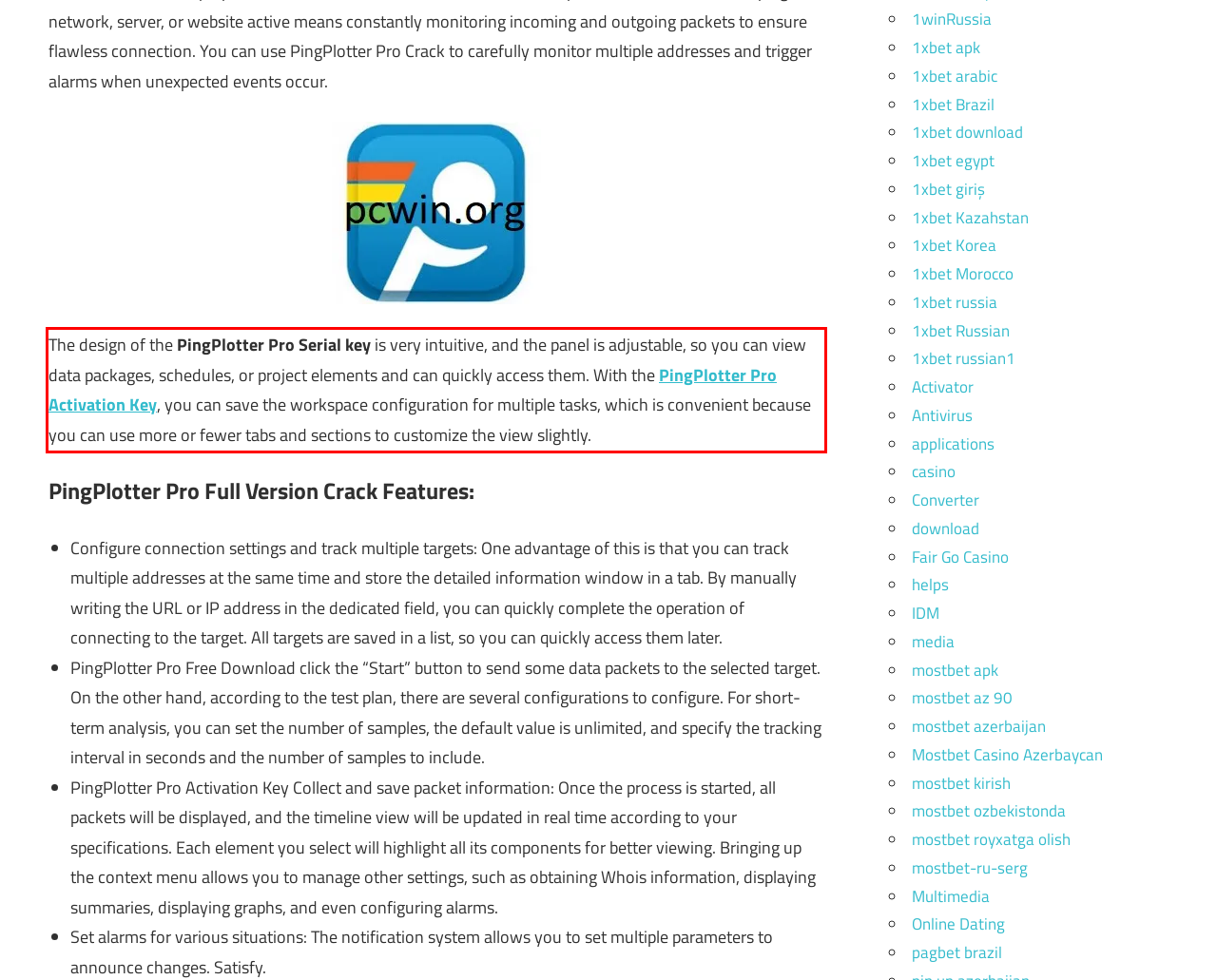The screenshot provided shows a webpage with a red bounding box. Apply OCR to the text within this red bounding box and provide the extracted content.

The design of the PingPlotter Pro Serial key is very intuitive, and the panel is adjustable, so you can view data packages, schedules, or project elements and can quickly access them. With the PingPlotter Pro Activation Key, you can save the workspace configuration for multiple tasks, which is convenient because you can use more or fewer tabs and sections to customize the view slightly.